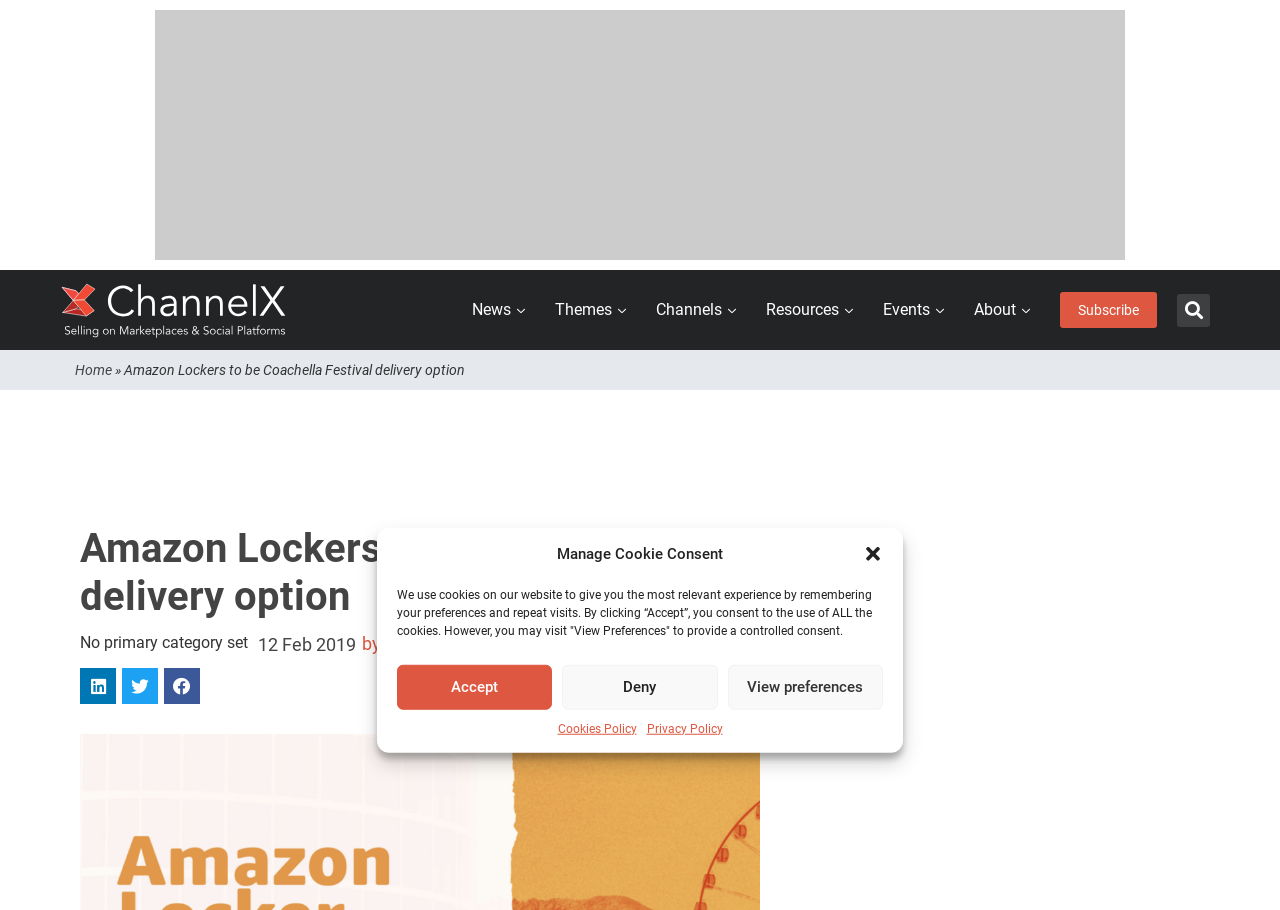What is the logo of the website?
Please provide a single word or phrase as your answer based on the image.

ChannelX Logo